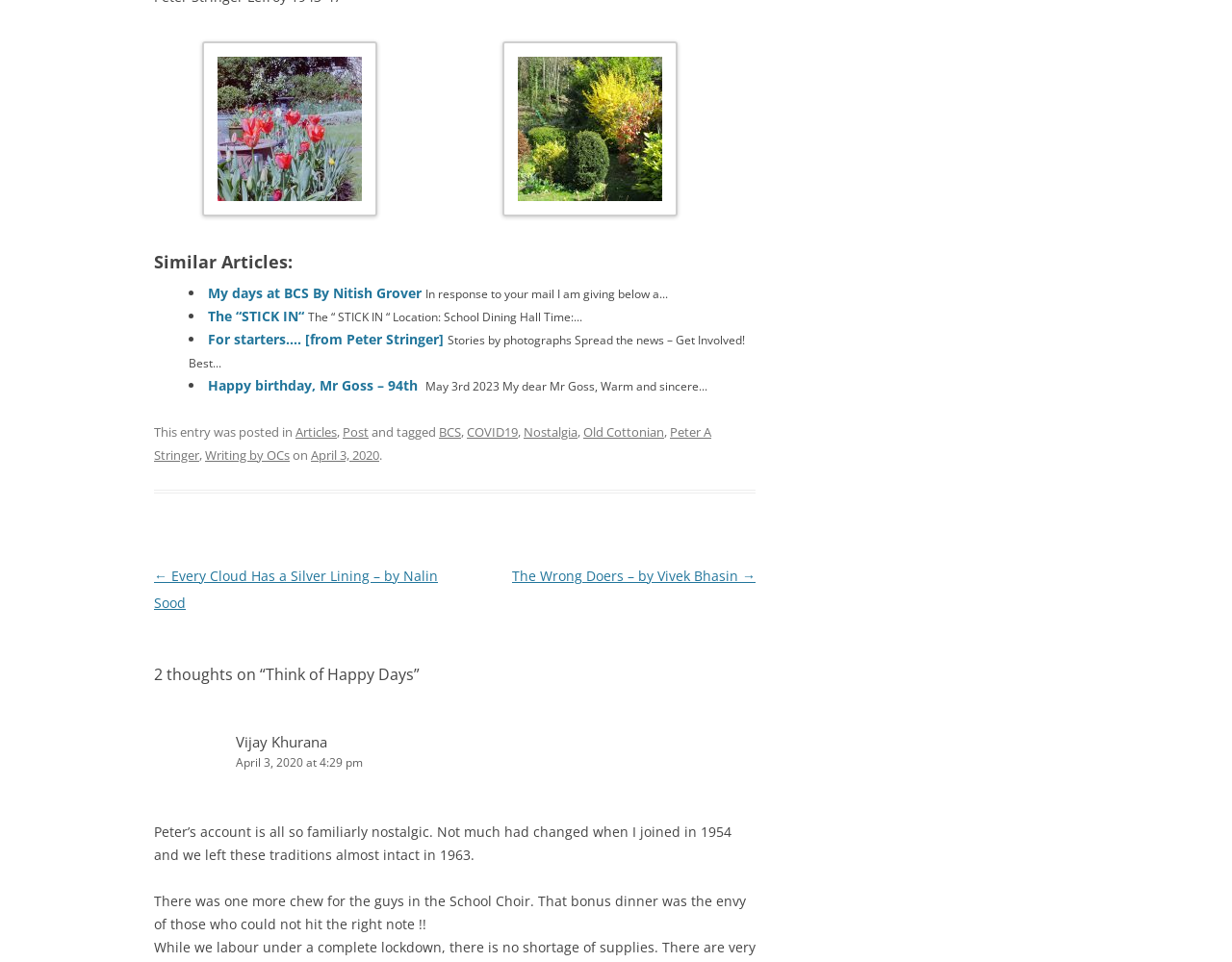Please identify the bounding box coordinates of the area I need to click to accomplish the following instruction: "Click on 'Every Cloud Has a Silver Lining – by Nalin Sood'".

[0.125, 0.589, 0.355, 0.636]